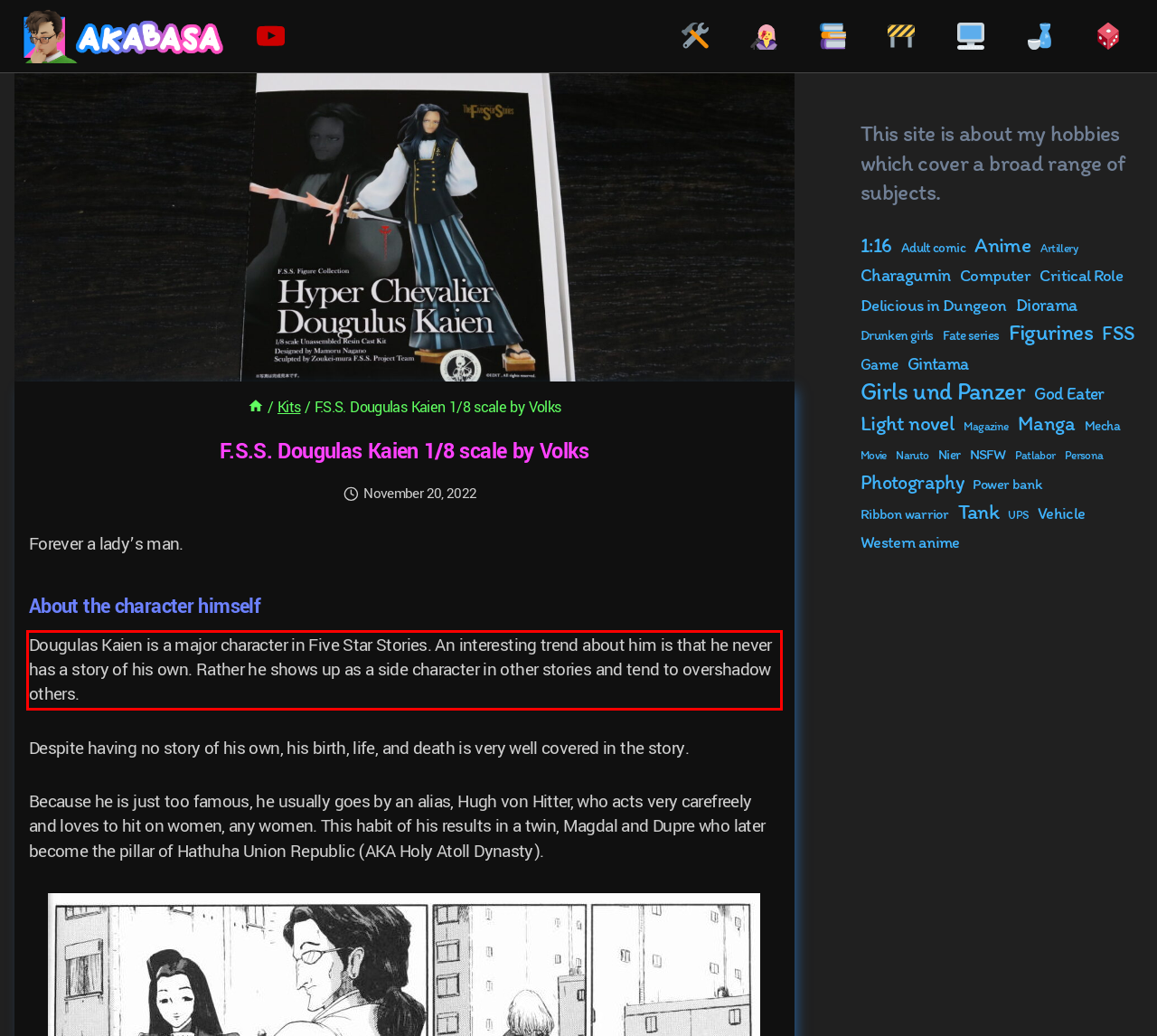Given a webpage screenshot, locate the red bounding box and extract the text content found inside it.

Dougulas Kaien is a major character in Five Star Stories. An interesting trend about him is that he never has a story of his own. Rather he shows up as a side character in other stories and tend to overshadow others.